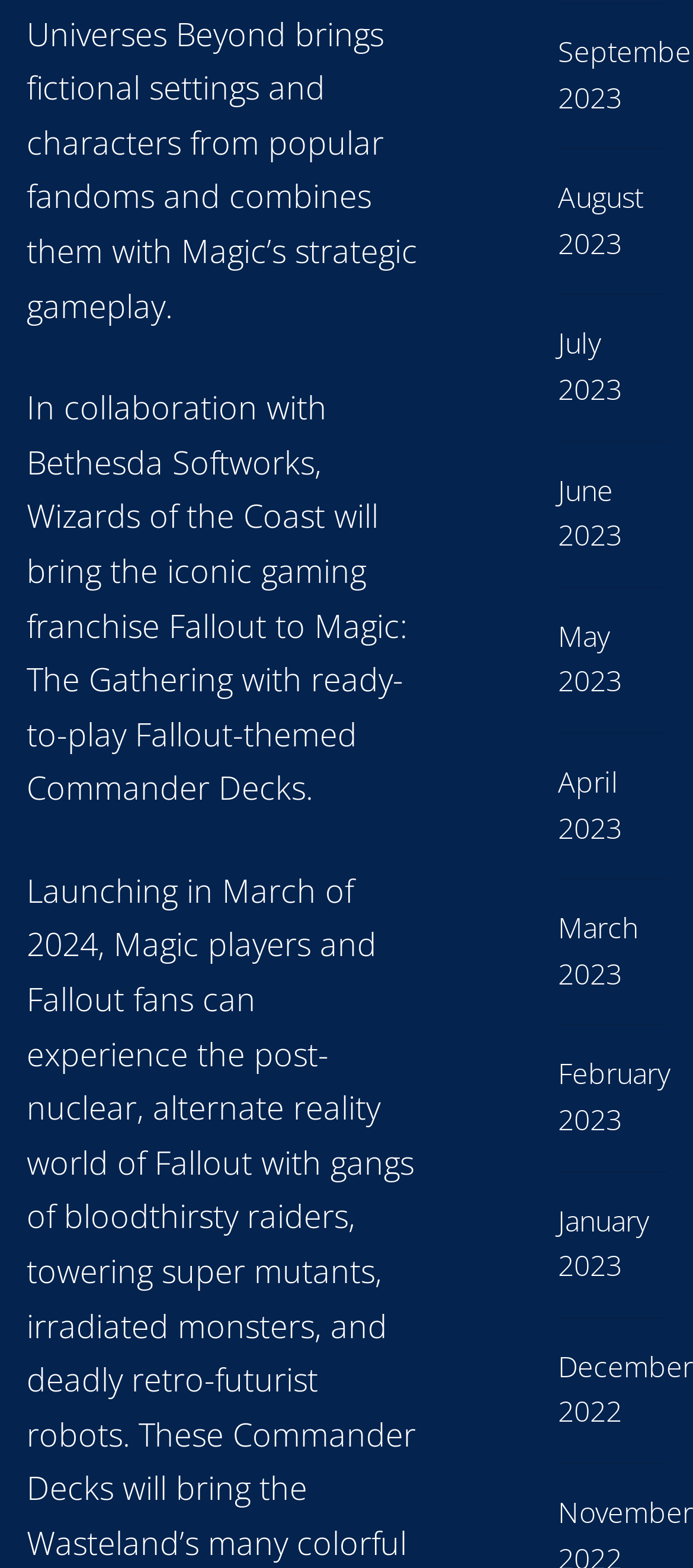Please identify the bounding box coordinates of the element's region that needs to be clicked to fulfill the following instruction: "View May 2023 news". The bounding box coordinates should consist of four float numbers between 0 and 1, i.e., [left, top, right, bottom].

[0.805, 0.392, 0.961, 0.45]